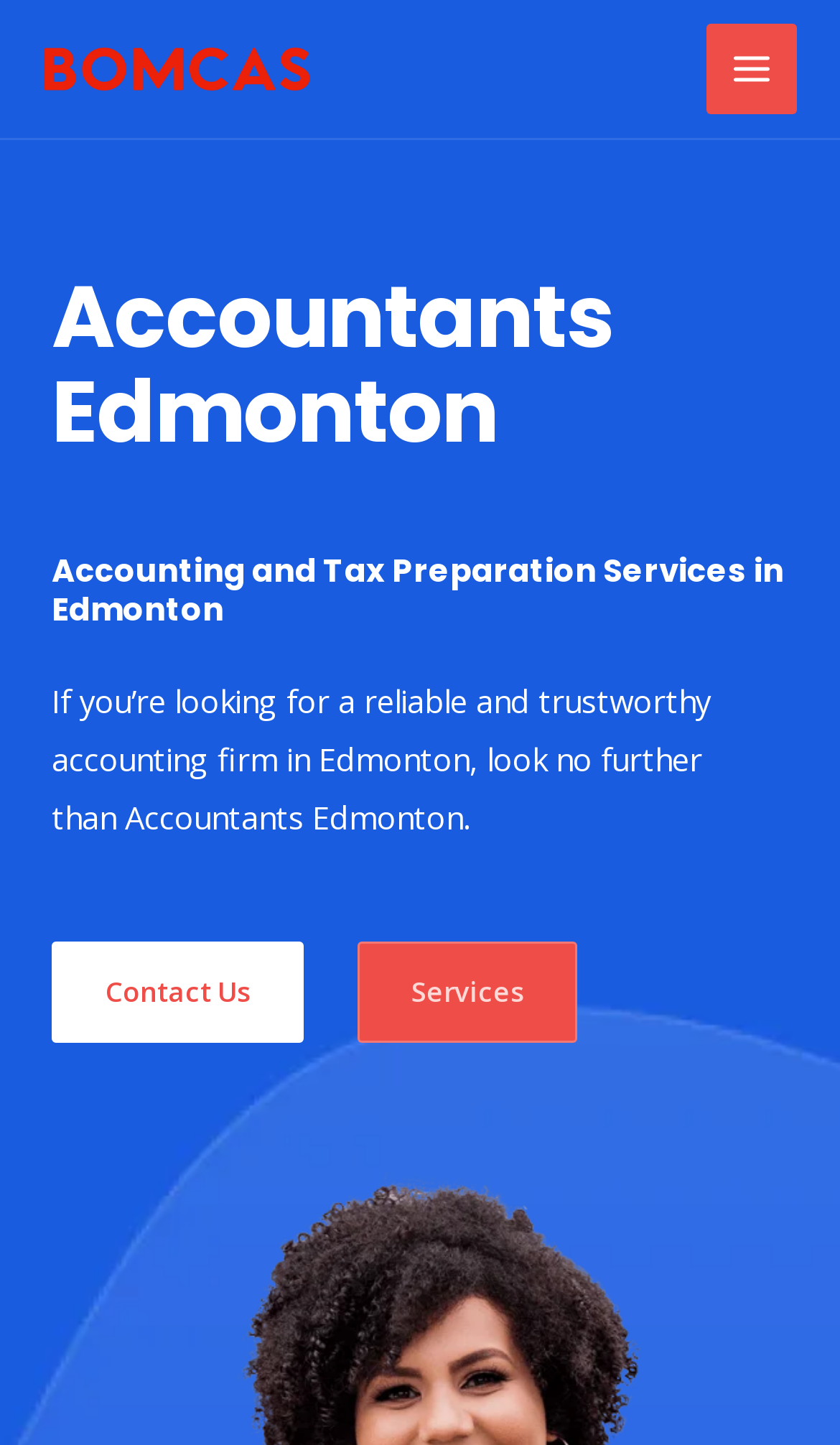For the following element description, predict the bounding box coordinates in the format (top-left x, top-left y, bottom-right x, bottom-right y). All values should be floating point numbers between 0 and 1. Description: Services

[0.426, 0.652, 0.687, 0.722]